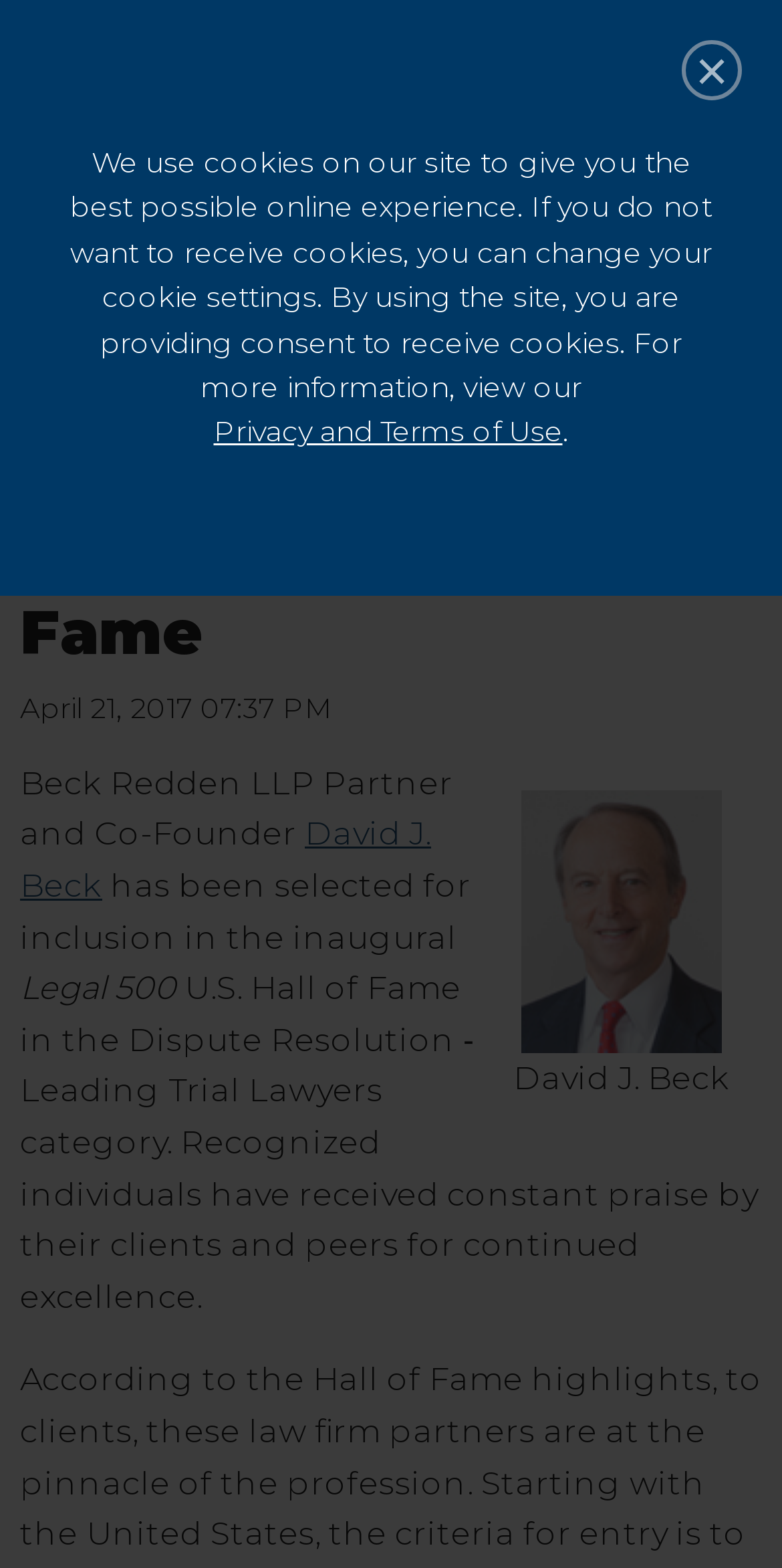What is the category in which David J. Beck was recognized? Observe the screenshot and provide a one-word or short phrase answer.

Dispute Resolution ‐ Leading Trial Lawyers